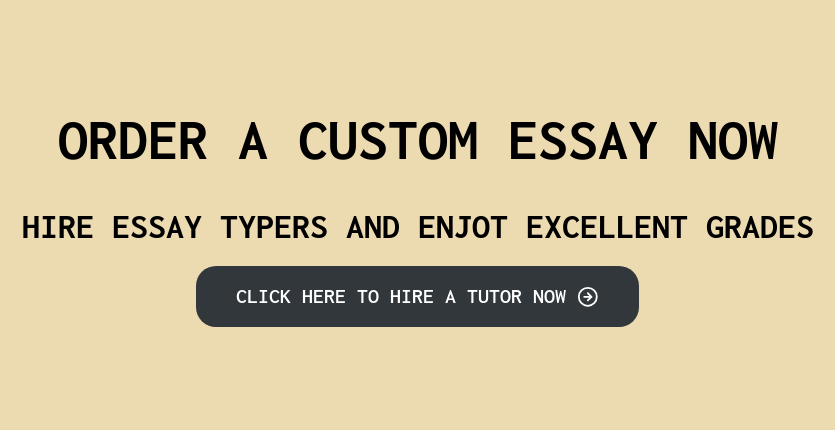Offer a thorough description of the image.

The image features a promotional layout encouraging users to order custom essays. It prominently displays the message "ORDER A CUSTOM ESSAY NOW" in bold, attention-grabbing font at the top. Below this, the text invites users to "HIRE ESSAY TYPERS AND ENJOY EXCELLENT GRADES," emphasizing the benefits of utilizing their services. A prominent call-to-action button is centered below this message, reading "CLICK HERE TO HIRE A TUTOR NOW," suggesting the opportunity to connect with a tutor for assistance. The background is a soft beige, providing a warm and inviting canvas for the text, aimed at students seeking academic support.